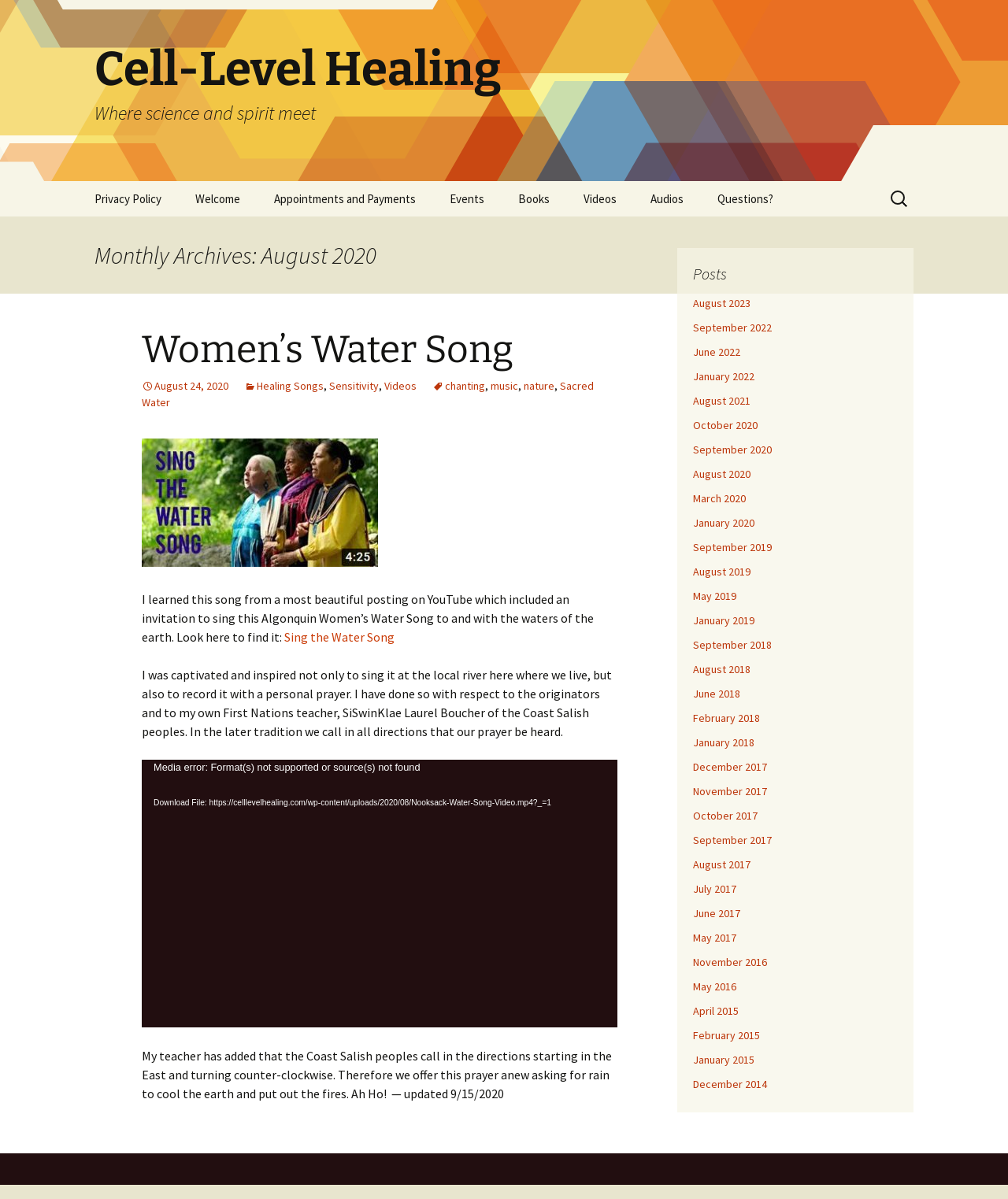Identify the bounding box coordinates for the region of the element that should be clicked to carry out the instruction: "View the 'Posts' section". The bounding box coordinates should be four float numbers between 0 and 1, i.e., [left, top, right, bottom].

[0.688, 0.22, 0.891, 0.236]